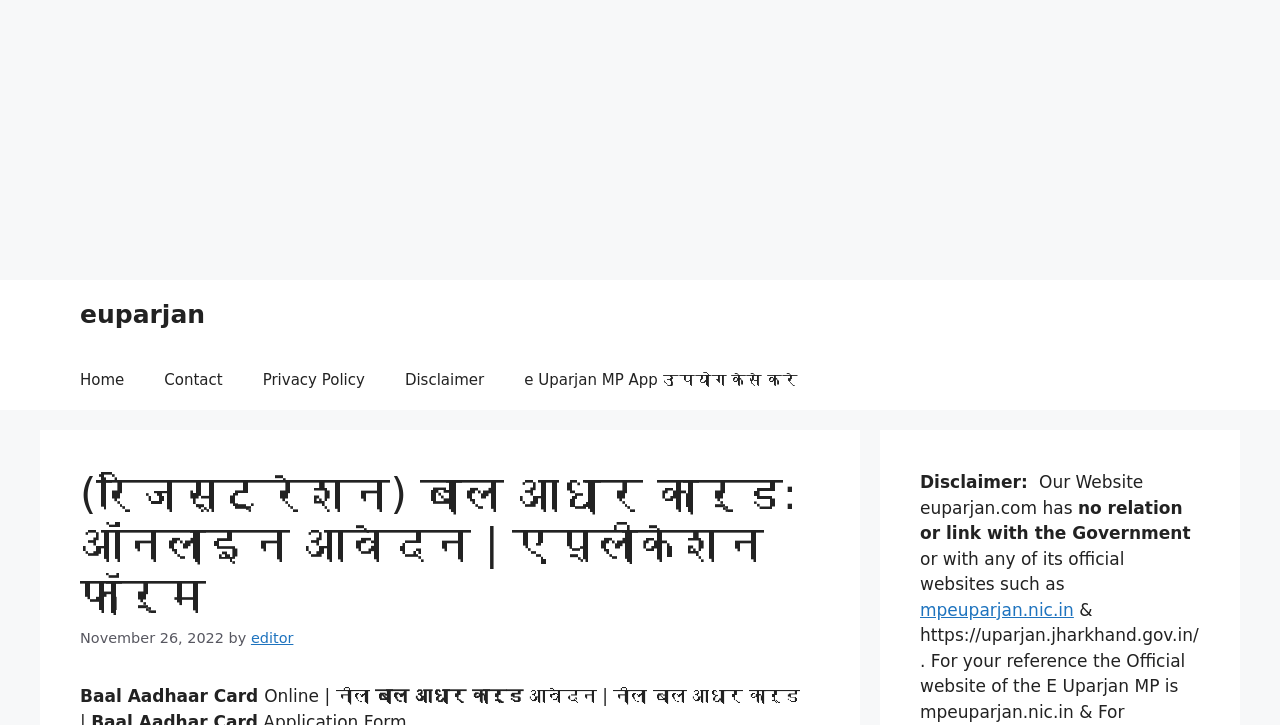Please identify the bounding box coordinates of where to click in order to follow the instruction: "click the euparjan link".

[0.062, 0.414, 0.16, 0.454]